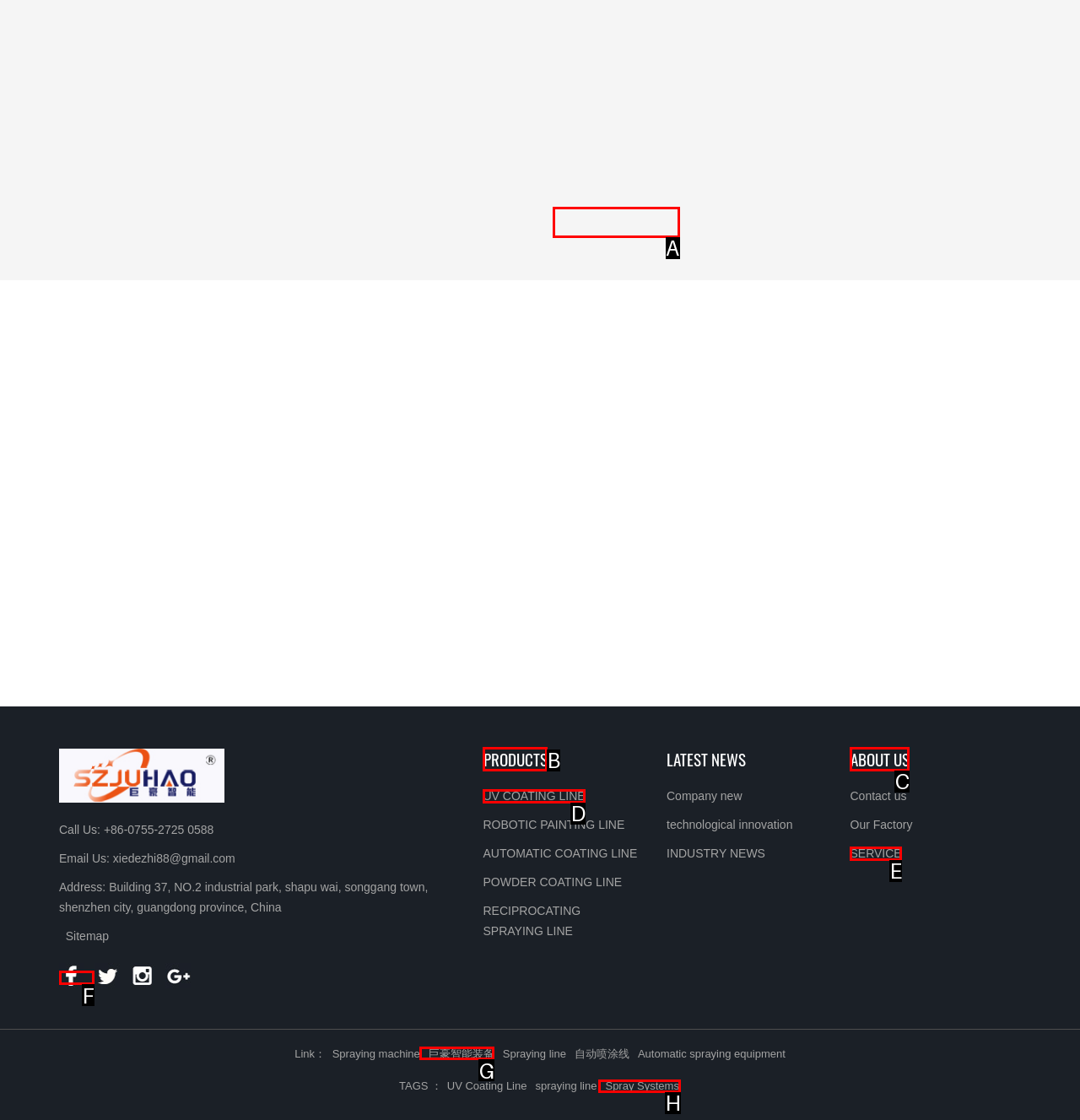Point out the HTML element I should click to achieve the following task: Click on 'READ MORE' Provide the letter of the selected option from the choices.

A